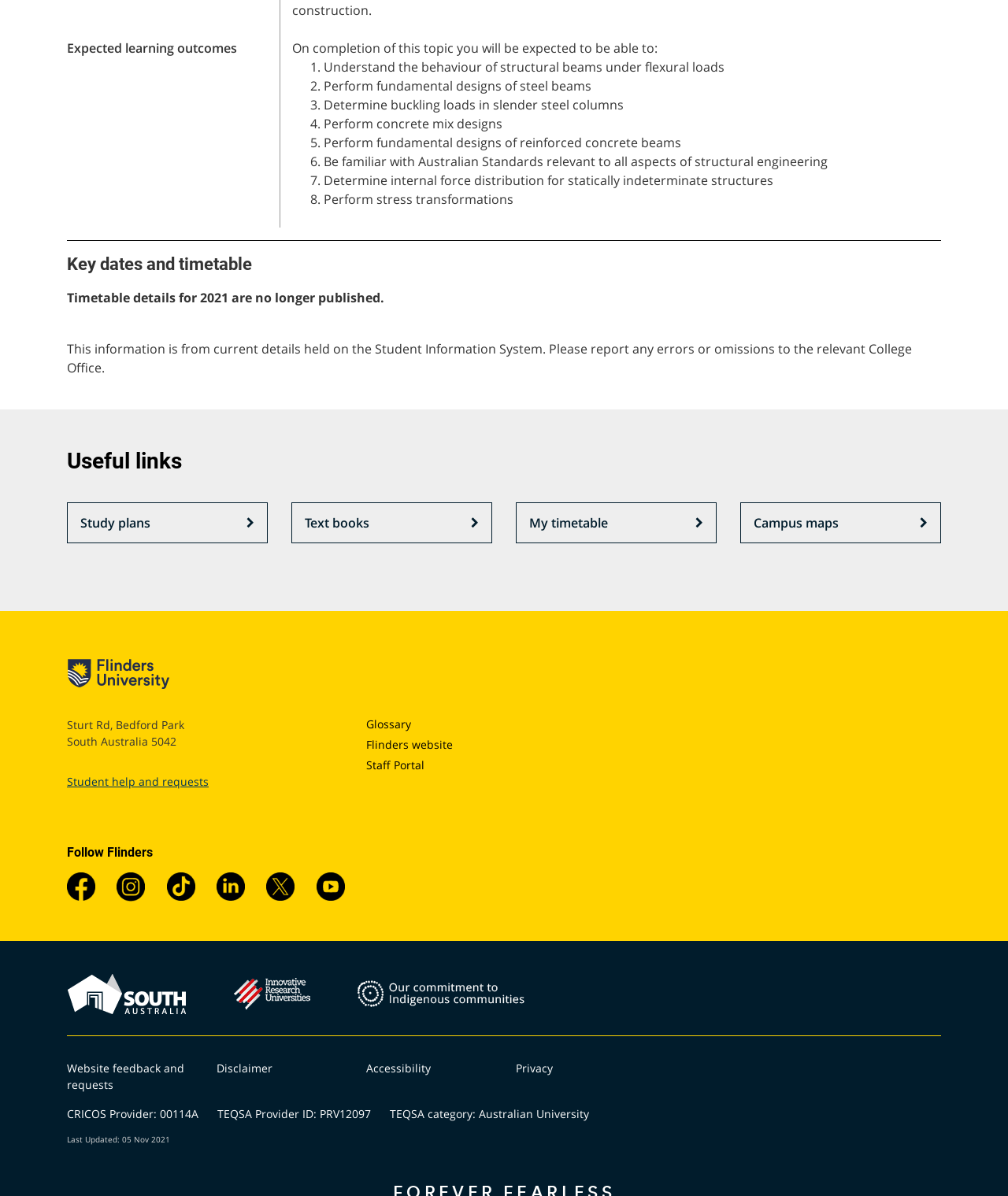Determine the coordinates of the bounding box for the clickable area needed to execute this instruction: "Check 'Useful links'".

[0.066, 0.375, 0.934, 0.396]